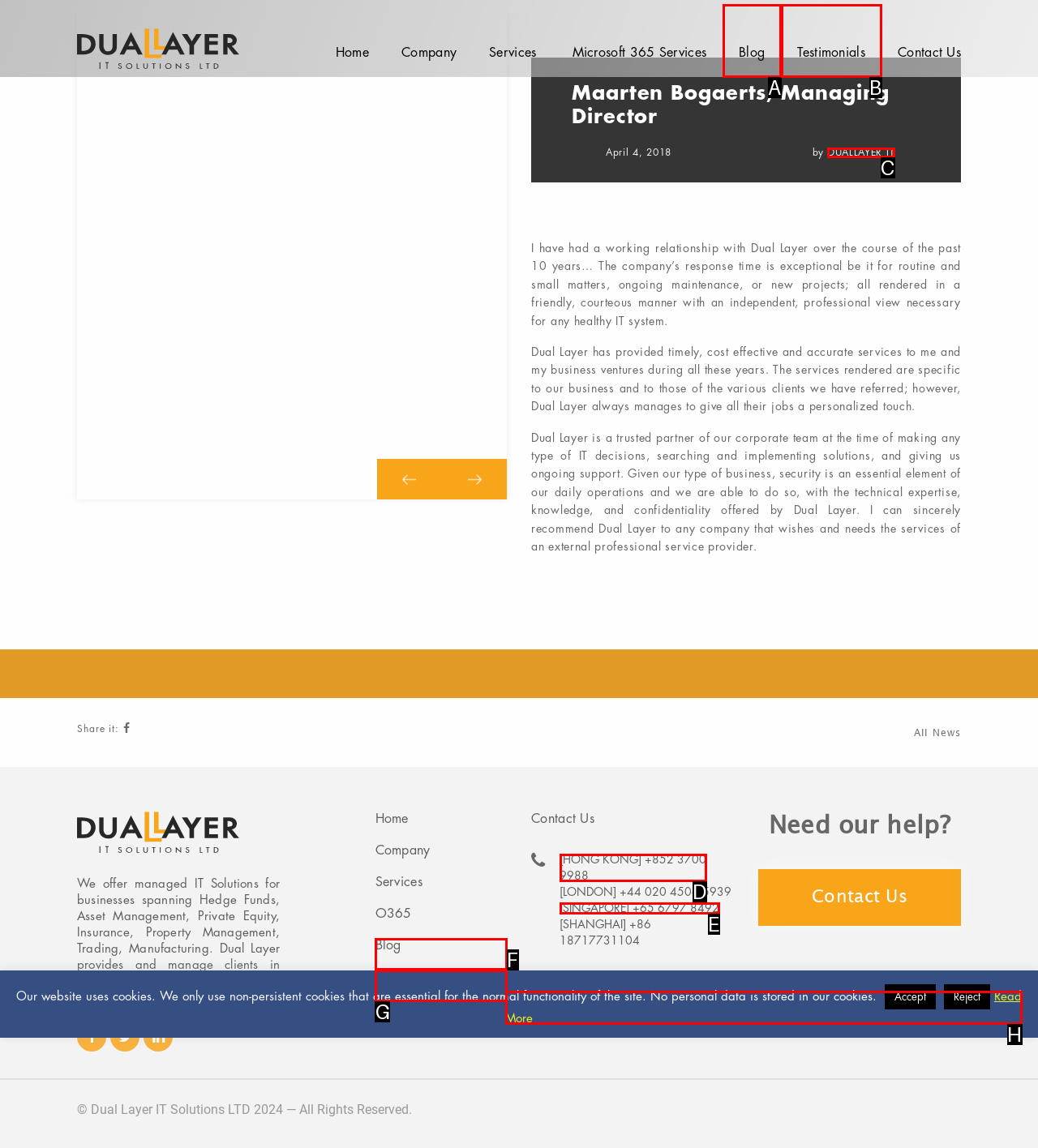Looking at the description: [SINGAPORE] +65 6797 8492, identify which option is the best match and respond directly with the letter of that option.

E